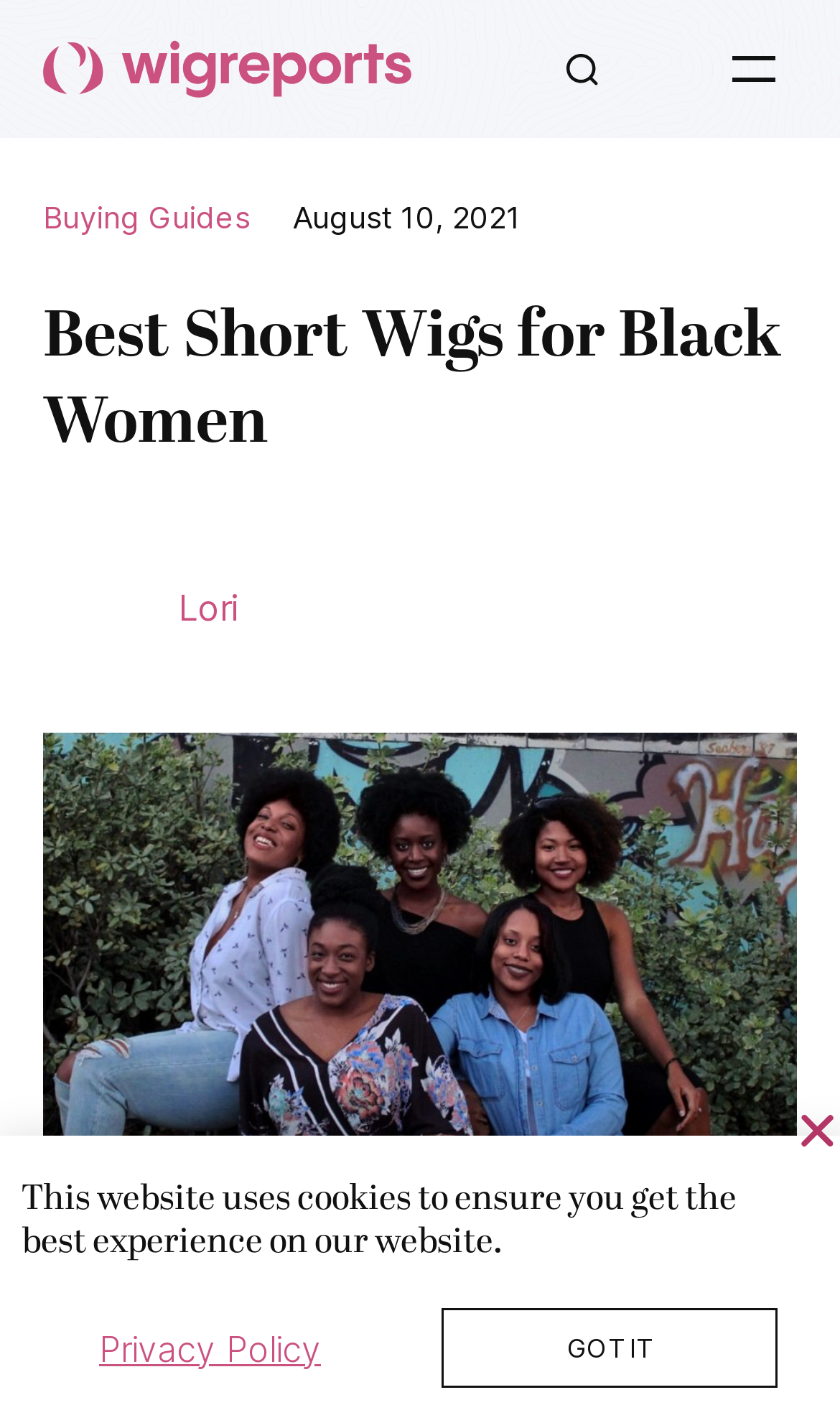Please specify the coordinates of the bounding box for the element that should be clicked to carry out this instruction: "Read the Privacy Policy". The coordinates must be four float numbers between 0 and 1, formatted as [left, top, right, bottom].

[0.118, 0.932, 0.382, 0.962]